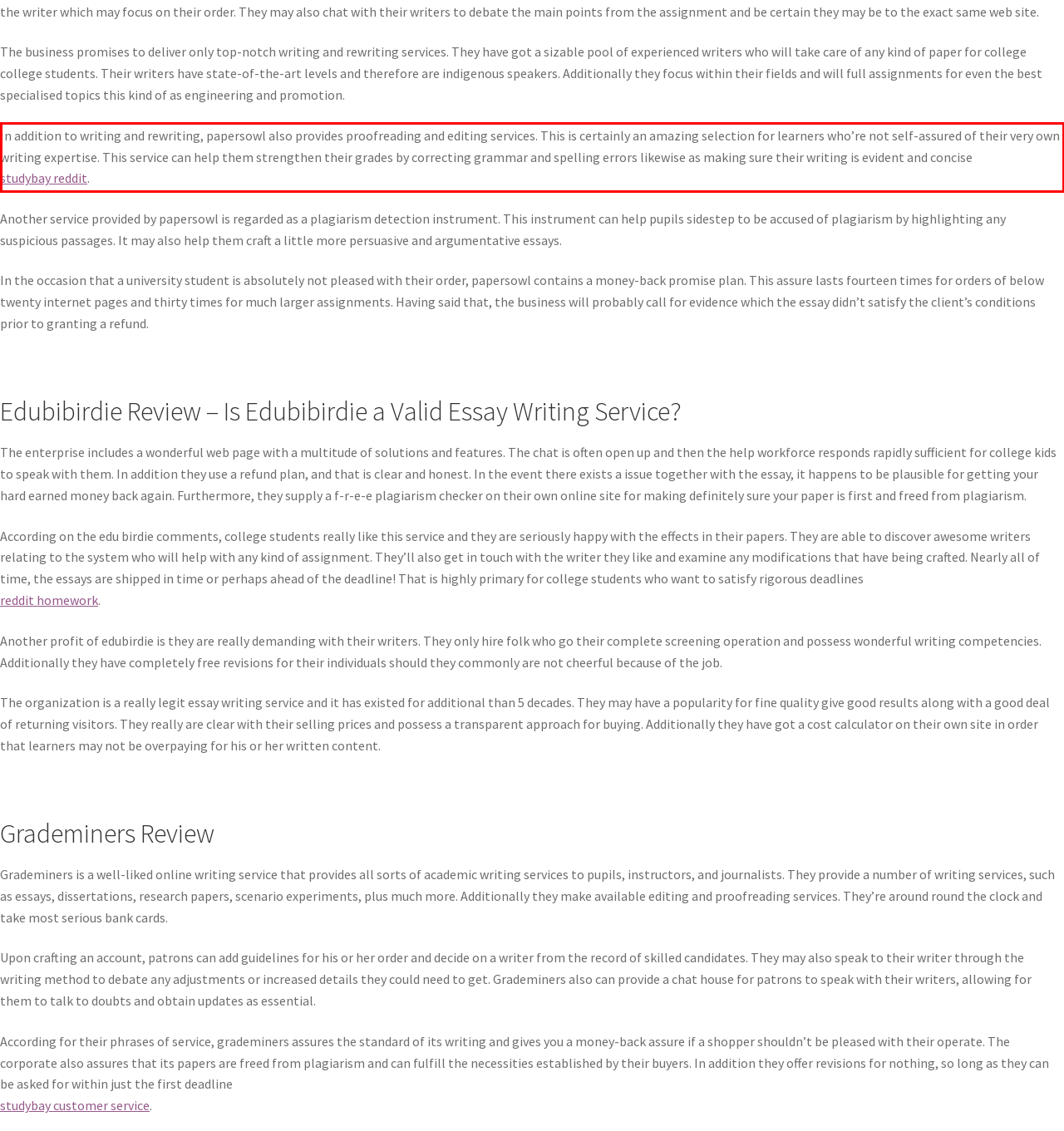You have a screenshot of a webpage where a UI element is enclosed in a red rectangle. Perform OCR to capture the text inside this red rectangle.

In addition to writing and rewriting, papersowl also provides proofreading and editing services. This is certainly an amazing selection for learners who’re not self-assured of their very own writing expertise. This service can help them strengthen their grades by correcting grammar and spelling errors likewise as making sure their writing is evident and concise studybay reddit.